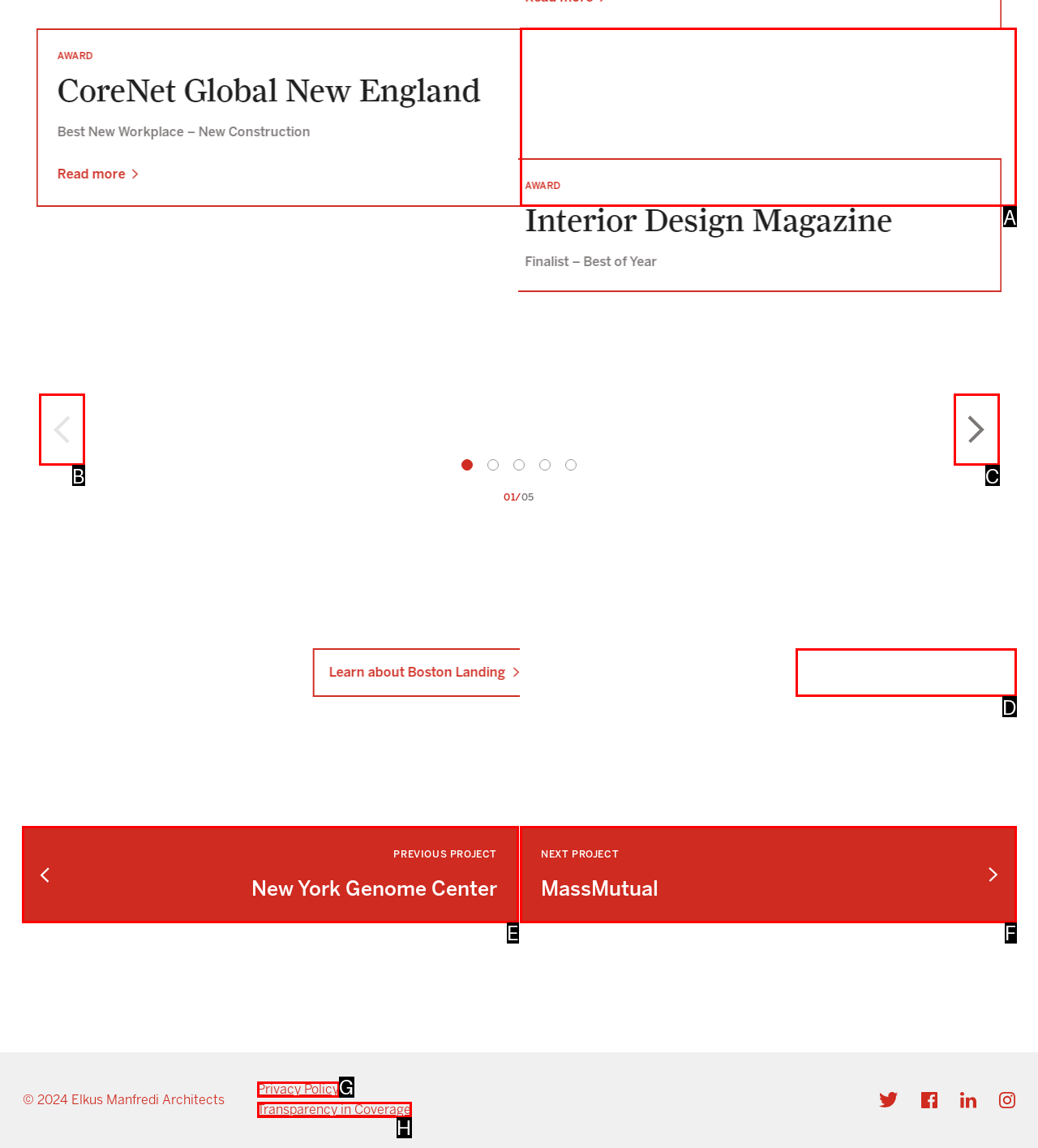Identify the correct UI element to click on to achieve the task: Learn about Boston Landing. Provide the letter of the appropriate element directly from the available choices.

D